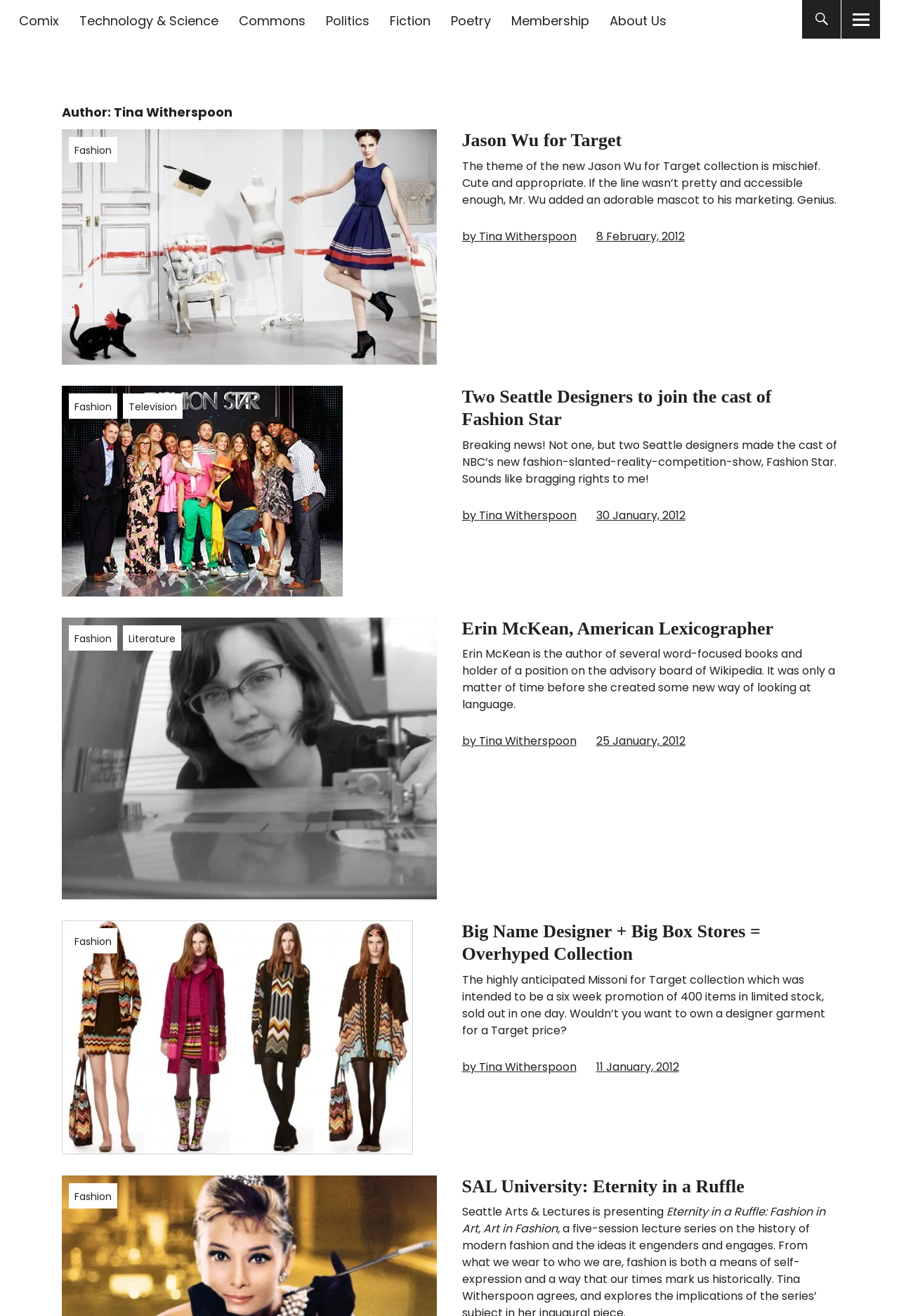Generate an in-depth caption that captures all aspects of the webpage.

This webpage is a blog or online journal, specifically the second page of Tina Witherspoon's articles on The Seattle Star. The top section of the page features a navigation menu with links to various categories, including Comix, Technology & Science, Commons, Politics, Fiction, Poetry, Membership, and About Us. There is also a search bar and a few buttons with icons.

Below the navigation menu, there is a header section with the title "The Seattle Star" and a subtitle "Author: Tina Witherspoon". This is followed by a series of articles, each with a heading, a brief summary, and links to read more. The articles are categorized under different topics, such as Fashion, Television, and Literature.

The first article is about Jason Wu's new collection for Target, with a brief summary and a link to read more. The second article discusses two Seattle designers joining the cast of Fashion Star, a new reality TV show. The third article is about Erin McKean, an American lexicographer, and her work. The fourth article critiques the hype surrounding big-name designers collaborating with big-box stores. The final article appears to be about an event or lecture series presented by Seattle Arts & Lectures, titled "Eternity in a Ruffle: Fashion in Art, Art in Fashion".

Each article has a clear structure, with a heading, a brief summary, and links to read more. The articles are arranged in a vertical column, with clear spacing between each article. The overall layout is clean and easy to navigate.